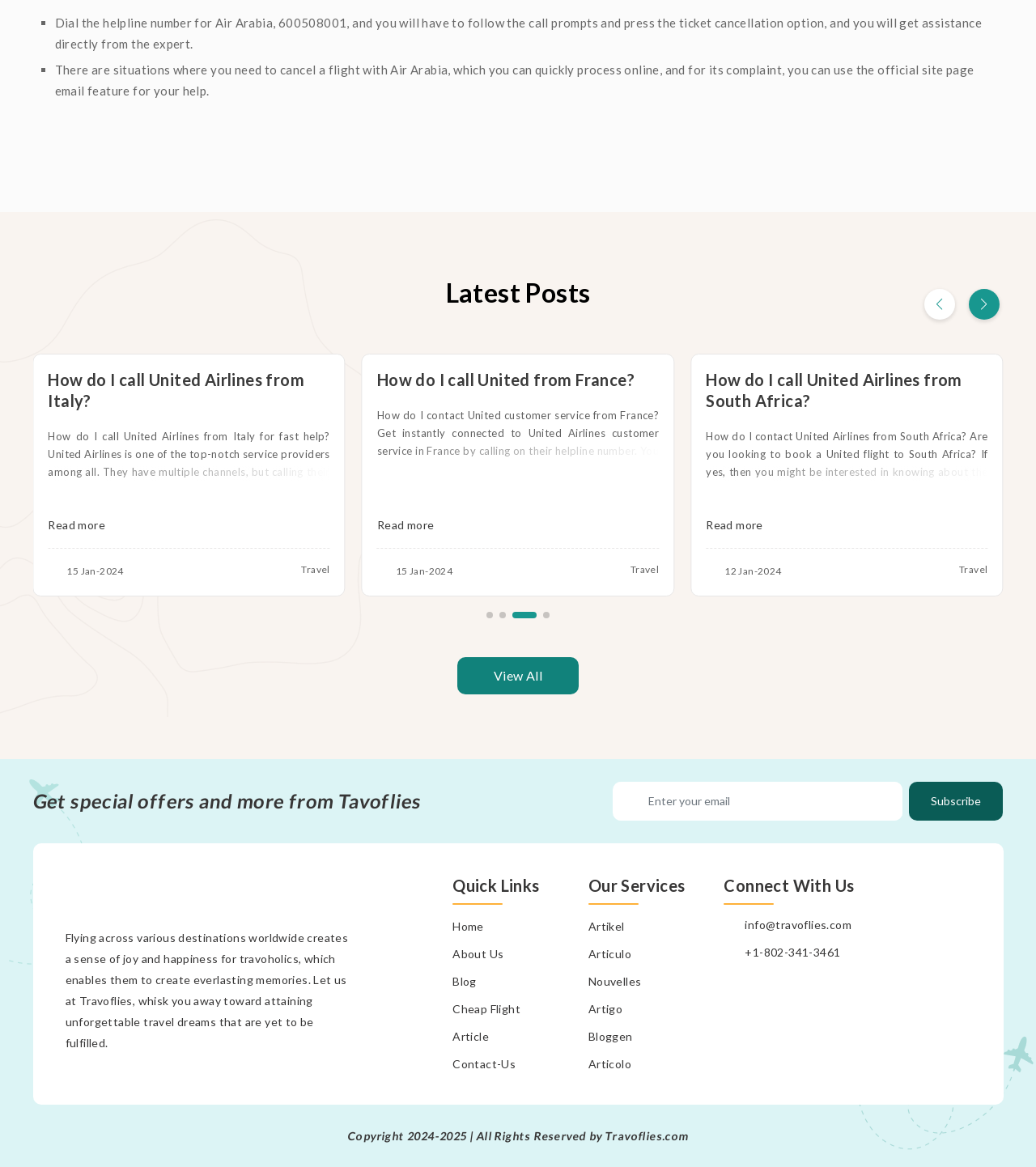Provide a one-word or brief phrase answer to the question:
What is the name of the company that owns the webpage?

Travoflies